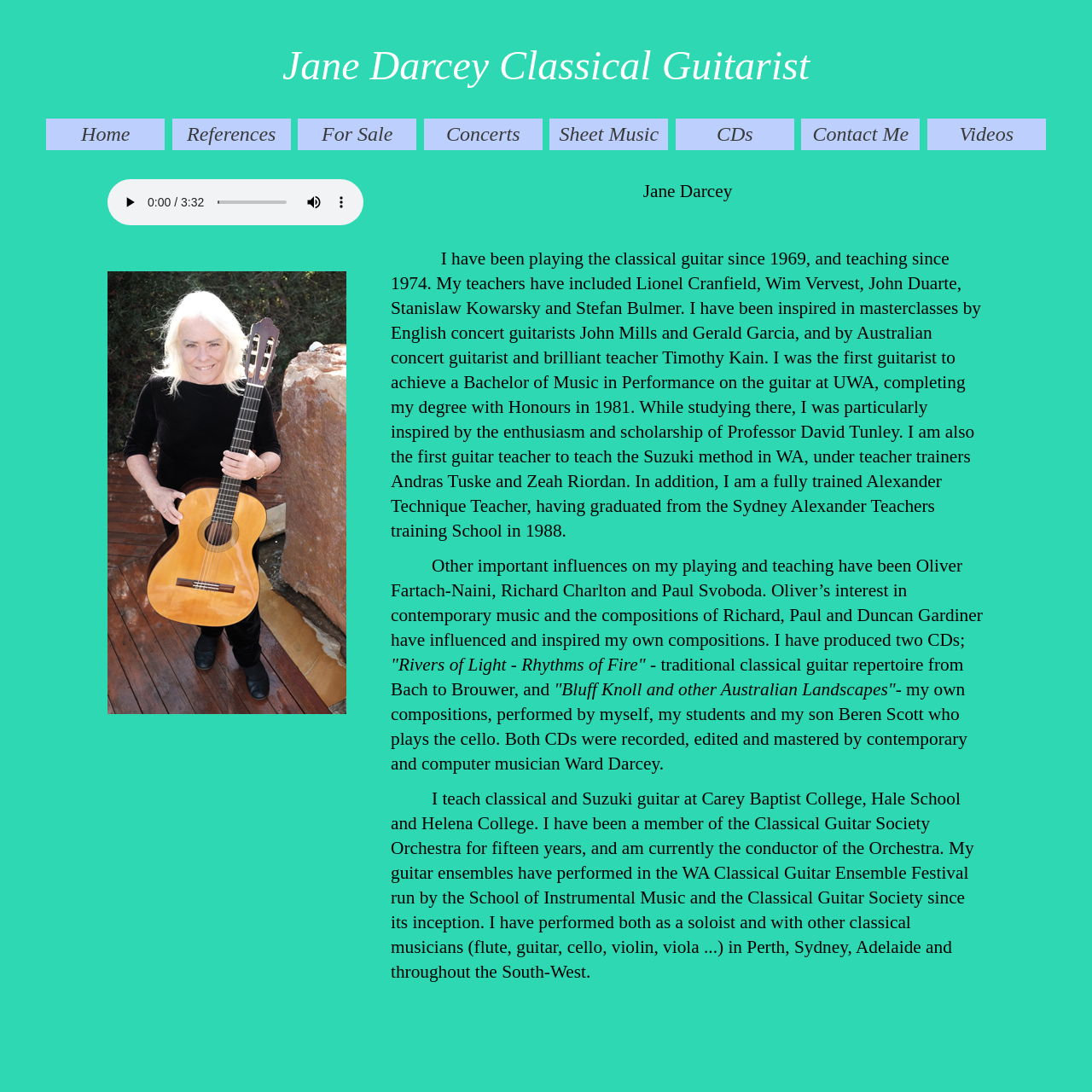Where does Jane Darcey teach classical guitar?
Provide a concise answer using a single word or phrase based on the image.

Carey Baptist College, Hale School, and Helena College